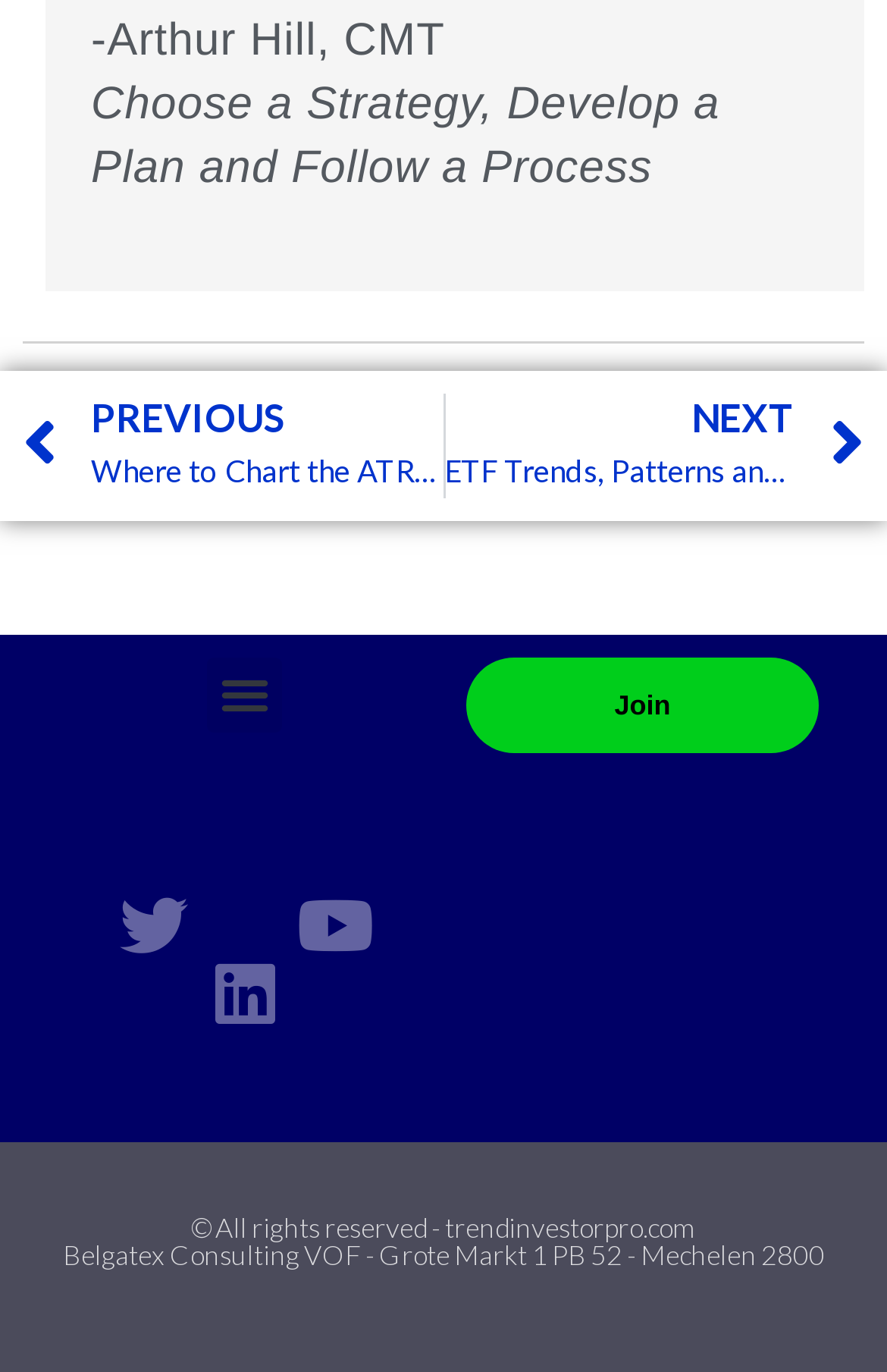What is the purpose of the 'Menu Toggle' button?
Answer the question with a thorough and detailed explanation.

The 'Menu Toggle' button is a button element with the text 'Menu Toggle' and is located at the top right of the webpage. Its purpose is to toggle the menu, which is indicated by its expanded state being set to False.